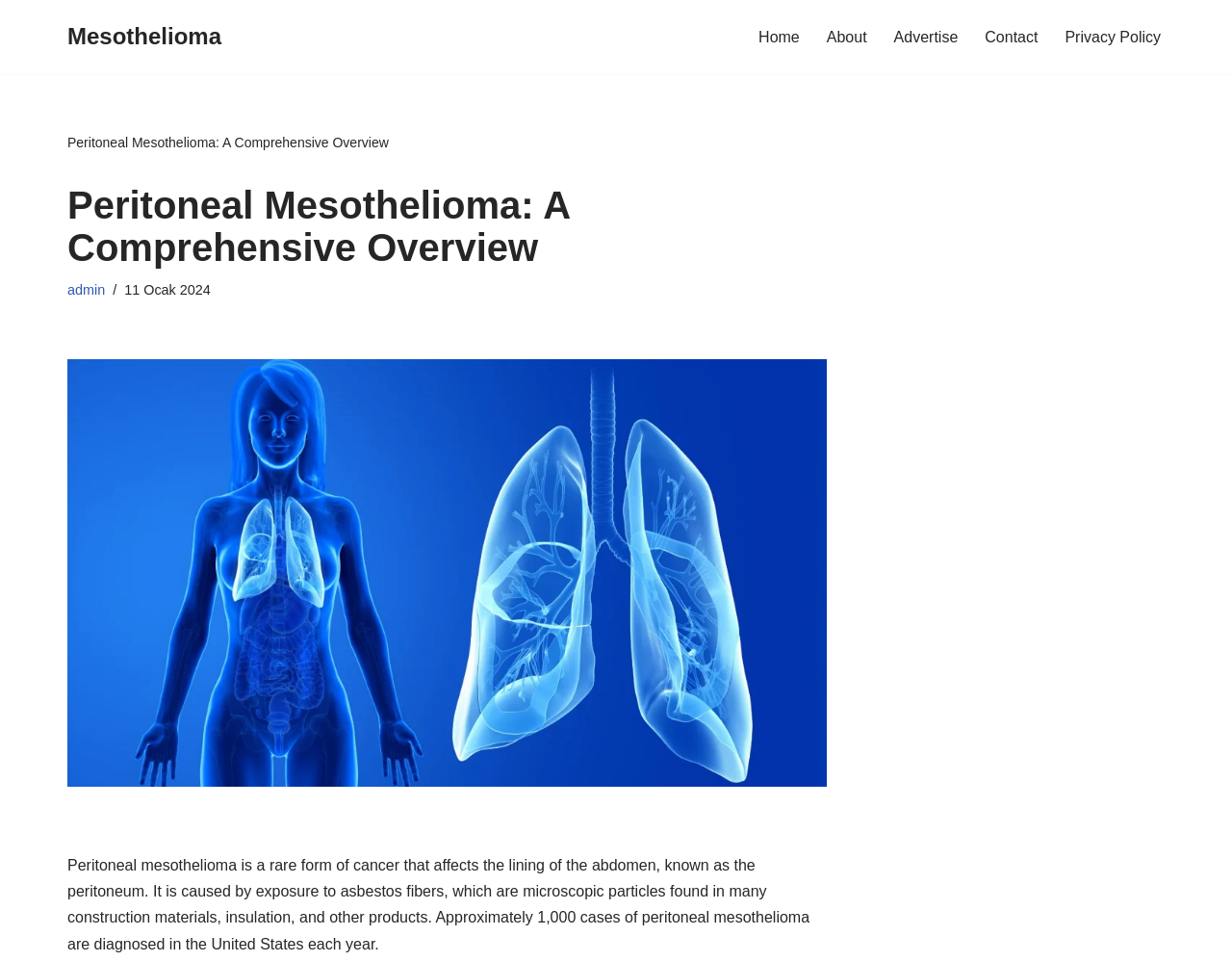Using the description: "About", identify the bounding box of the corresponding UI element in the screenshot.

[0.671, 0.025, 0.704, 0.052]